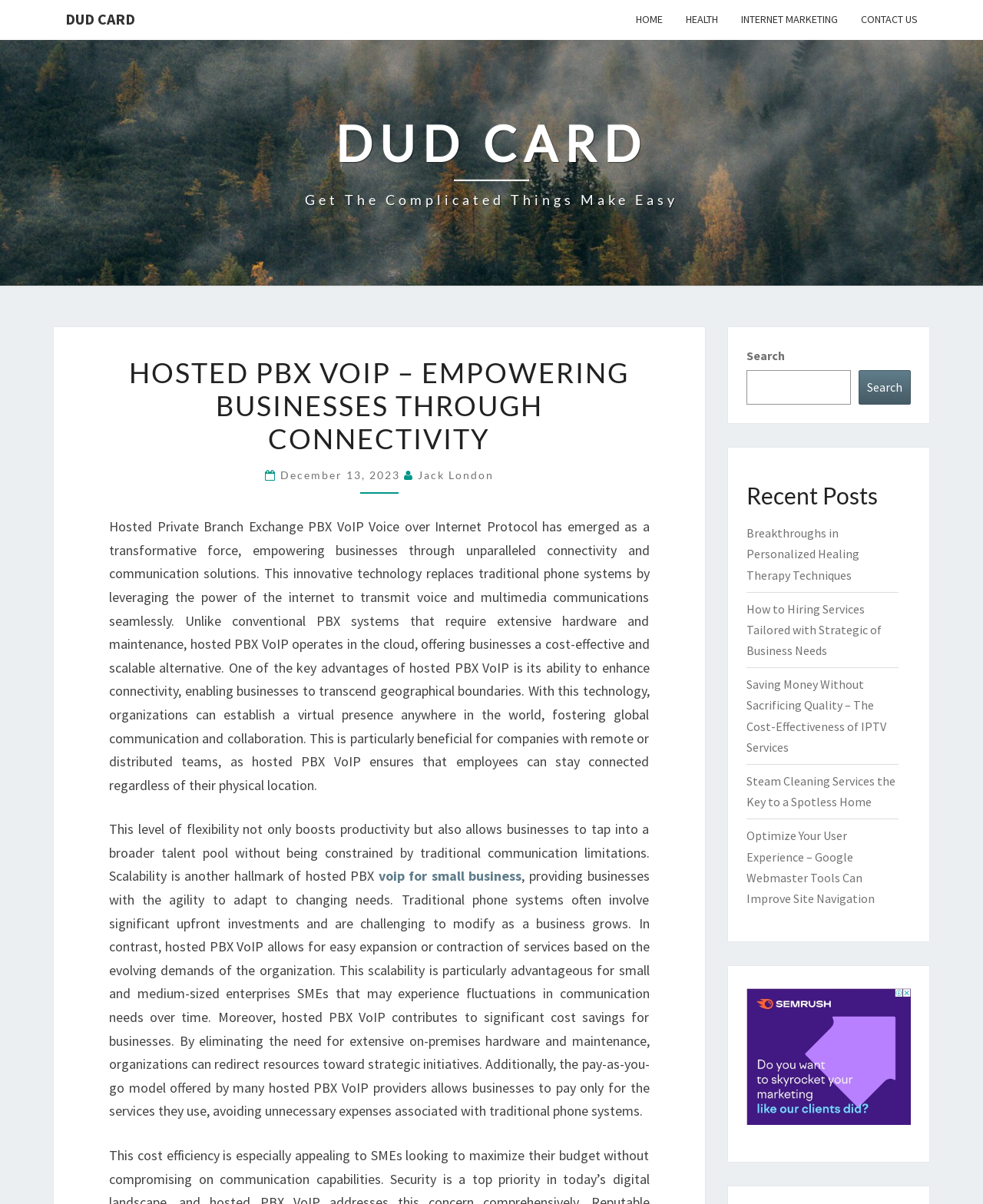What is the cost-effective aspect of hosted PBX VoIP?
Respond to the question with a single word or phrase according to the image.

Pay-as-you-go model